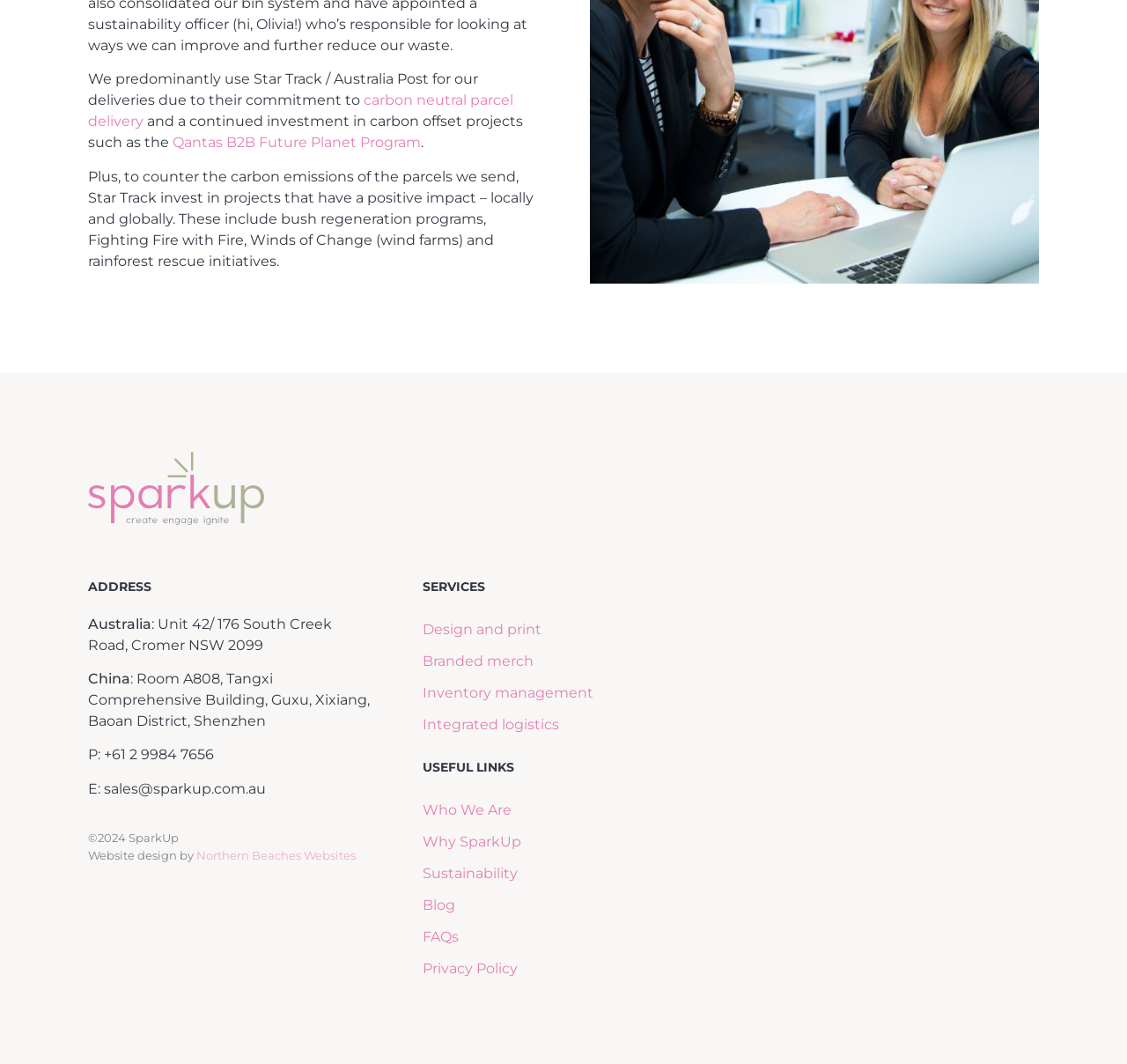Identify the bounding box of the HTML element described here: "Northern Beaches Websites". Provide the coordinates as four float numbers between 0 and 1: [left, top, right, bottom].

[0.174, 0.797, 0.316, 0.81]